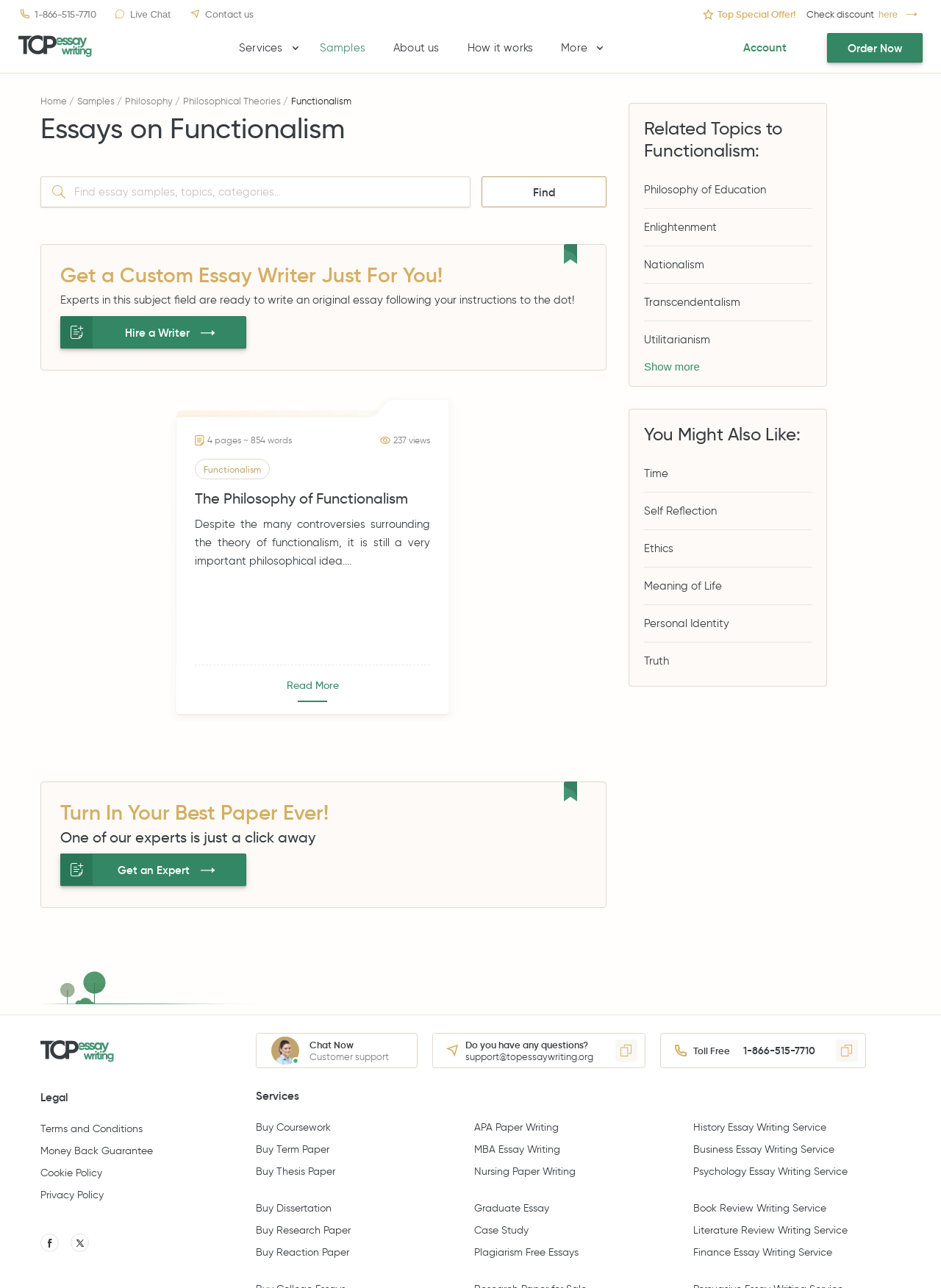Answer in one word or a short phrase: 
What is the phone number to contact support?

1-866-515-7710